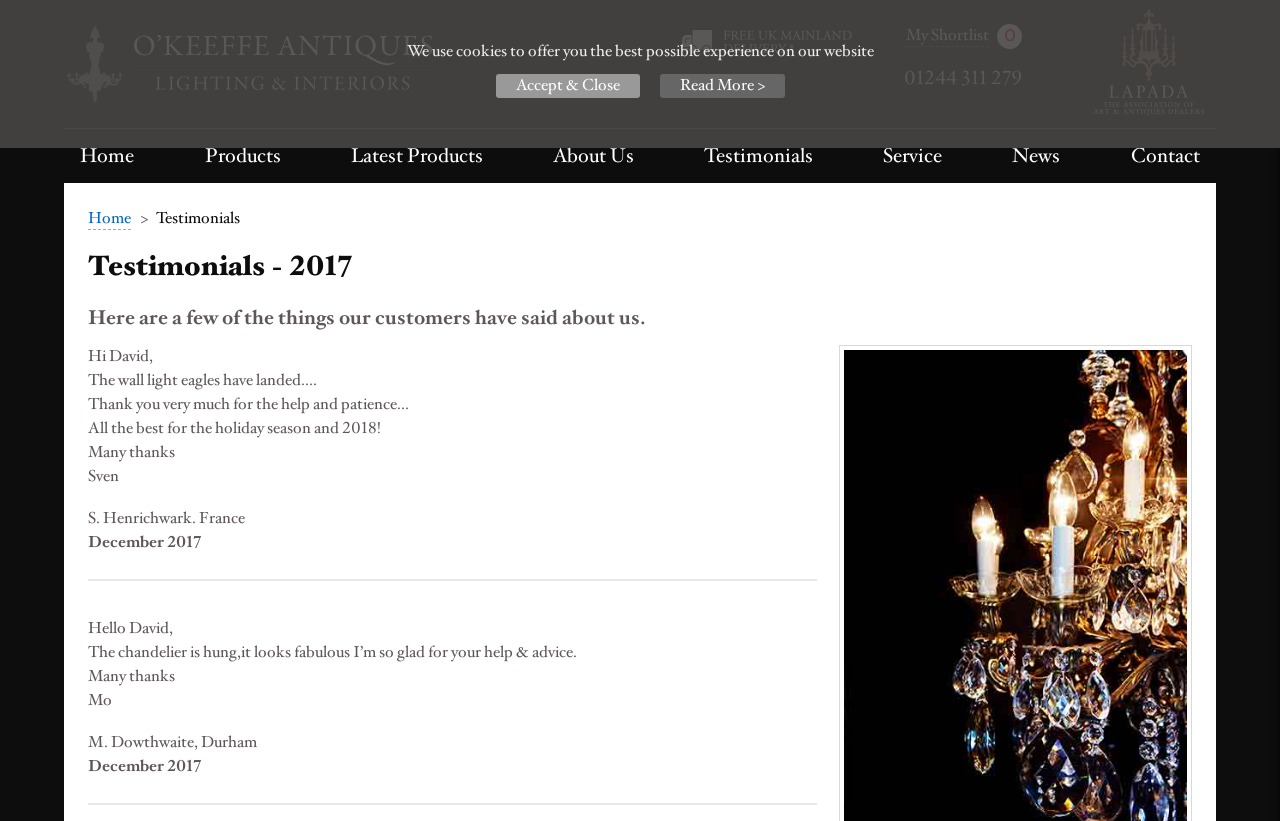Please determine the bounding box coordinates of the element to click in order to execute the following instruction: "Read the Testimonials from 2017". The coordinates should be four float numbers between 0 and 1, specified as [left, top, right, bottom].

[0.069, 0.296, 0.931, 0.354]